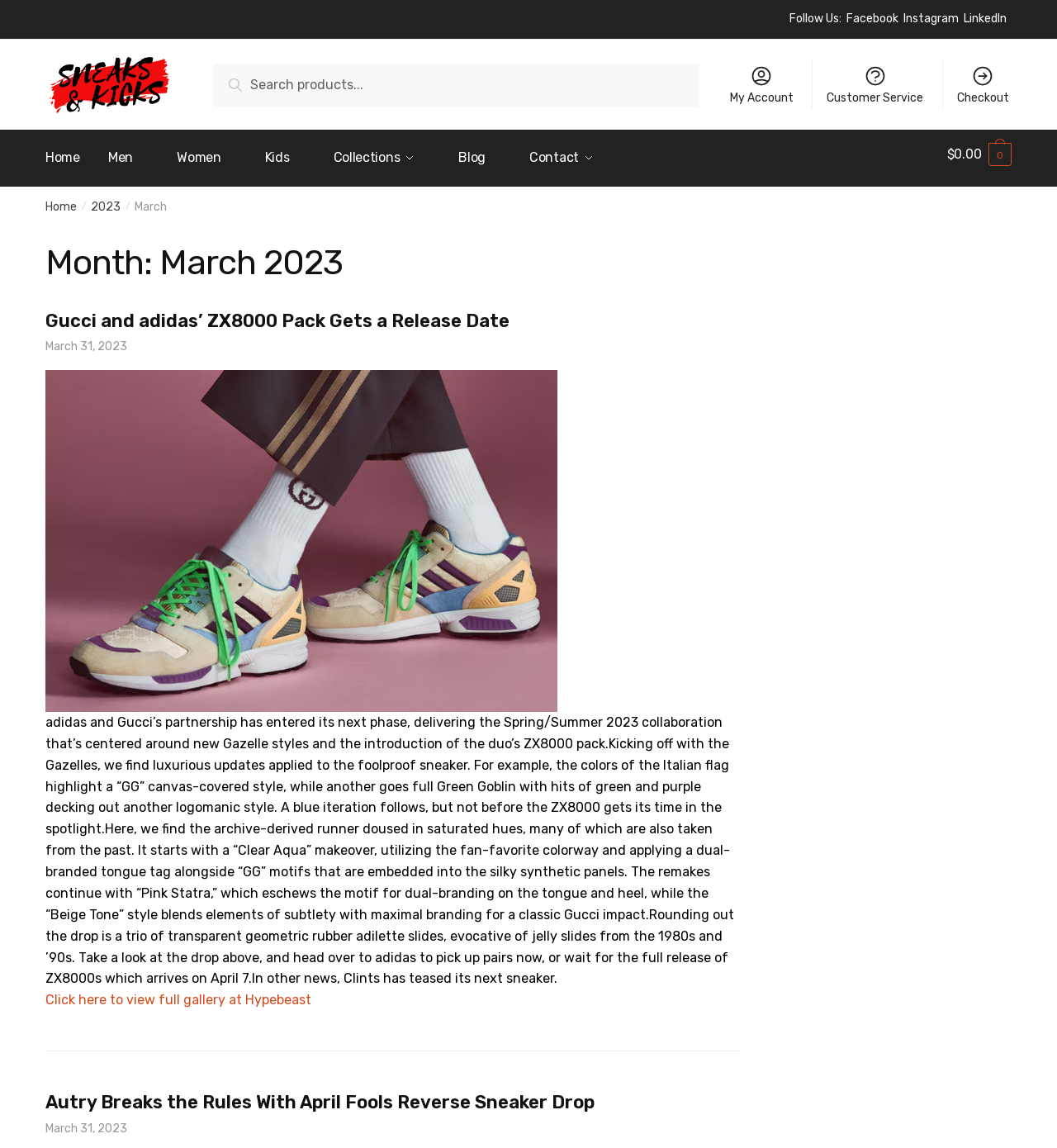Find and provide the bounding box coordinates for the UI element described with: "alt="Sneaks & Kicks Logo Horizontal"".

[0.043, 0.045, 0.164, 0.102]